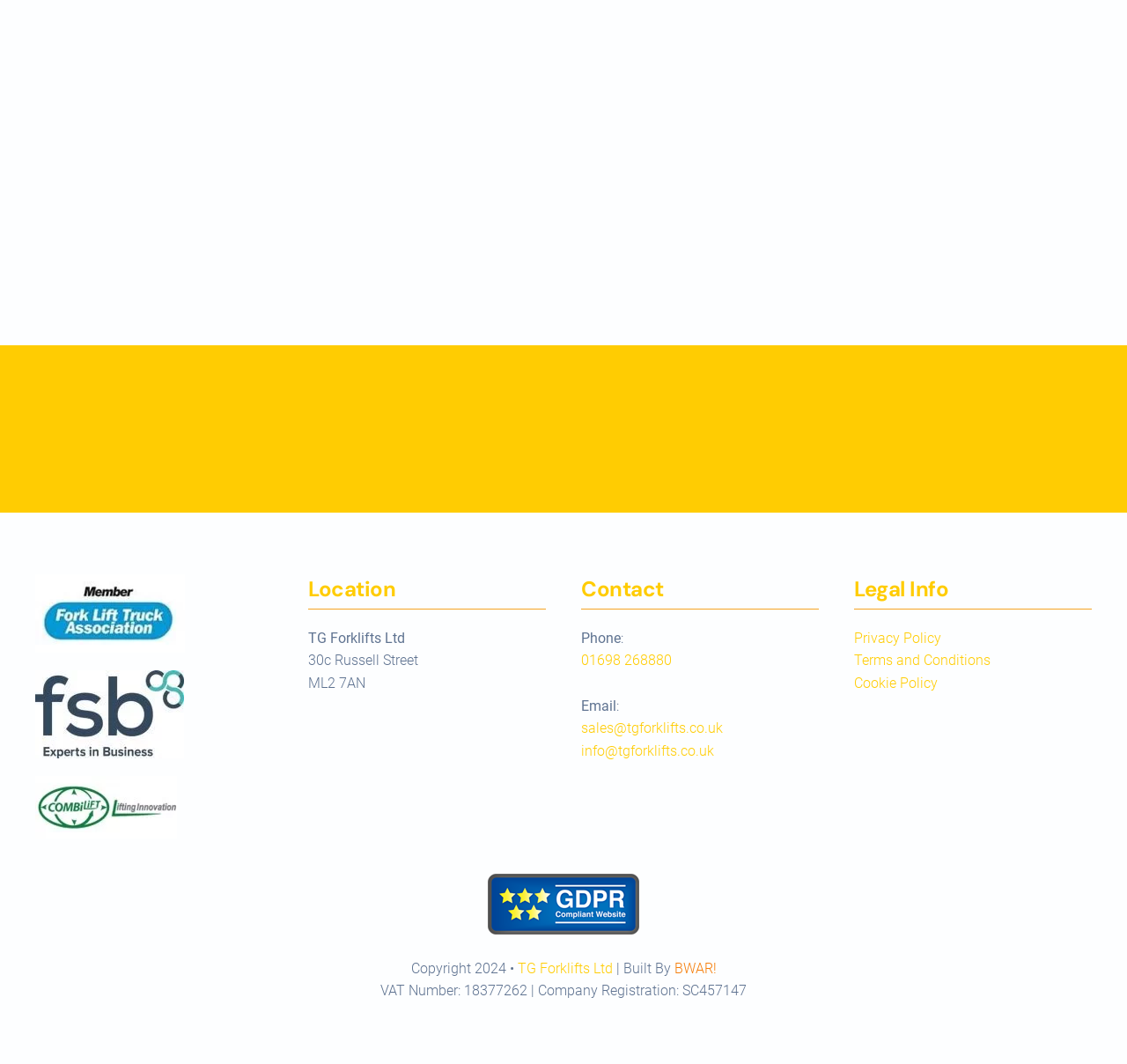Given the element description "sales@tgforklifts.co.uk" in the screenshot, predict the bounding box coordinates of that UI element.

[0.516, 0.677, 0.641, 0.692]